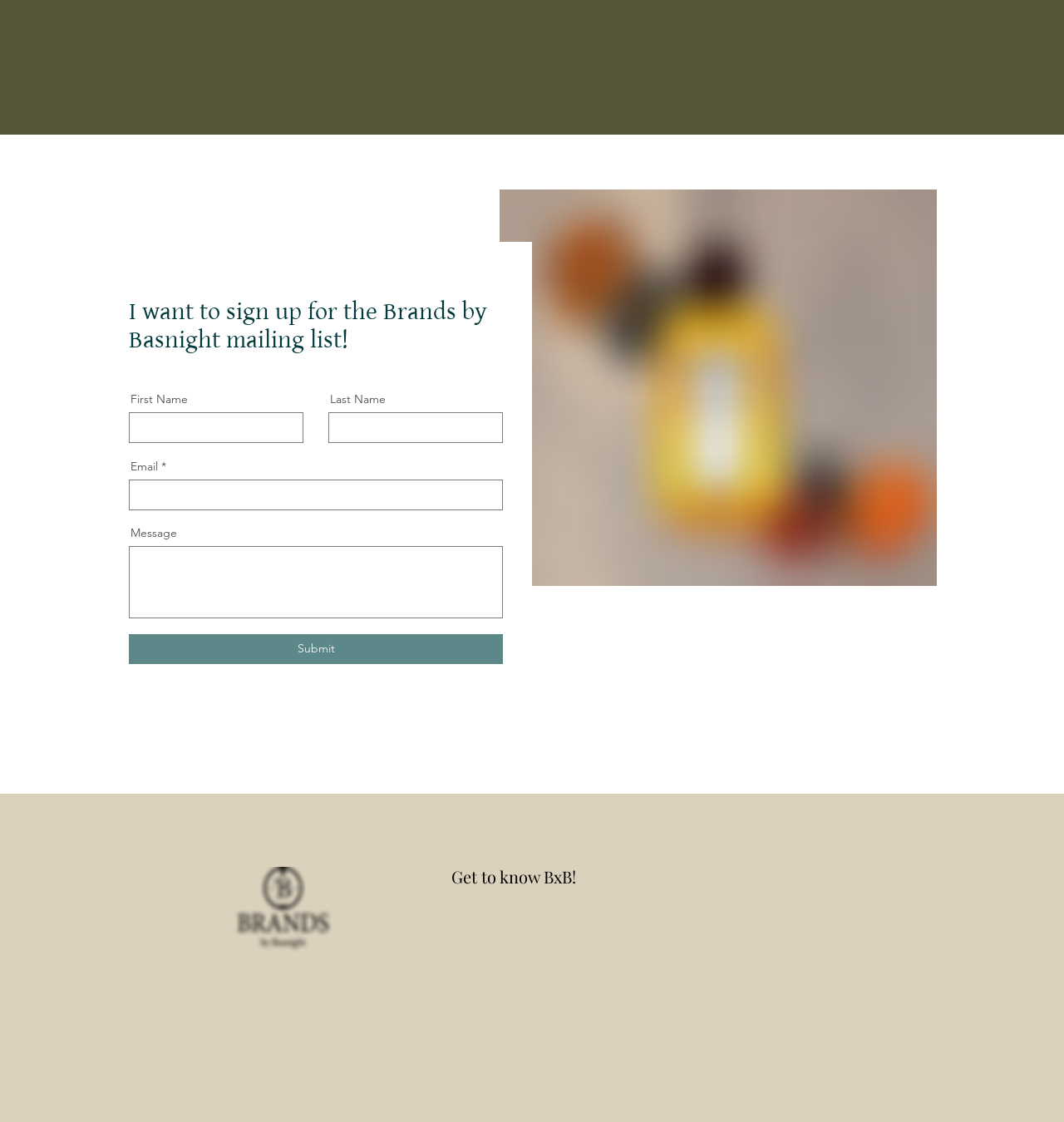Specify the bounding box coordinates for the region that must be clicked to perform the given instruction: "Enter first name".

[0.123, 0.367, 0.285, 0.395]